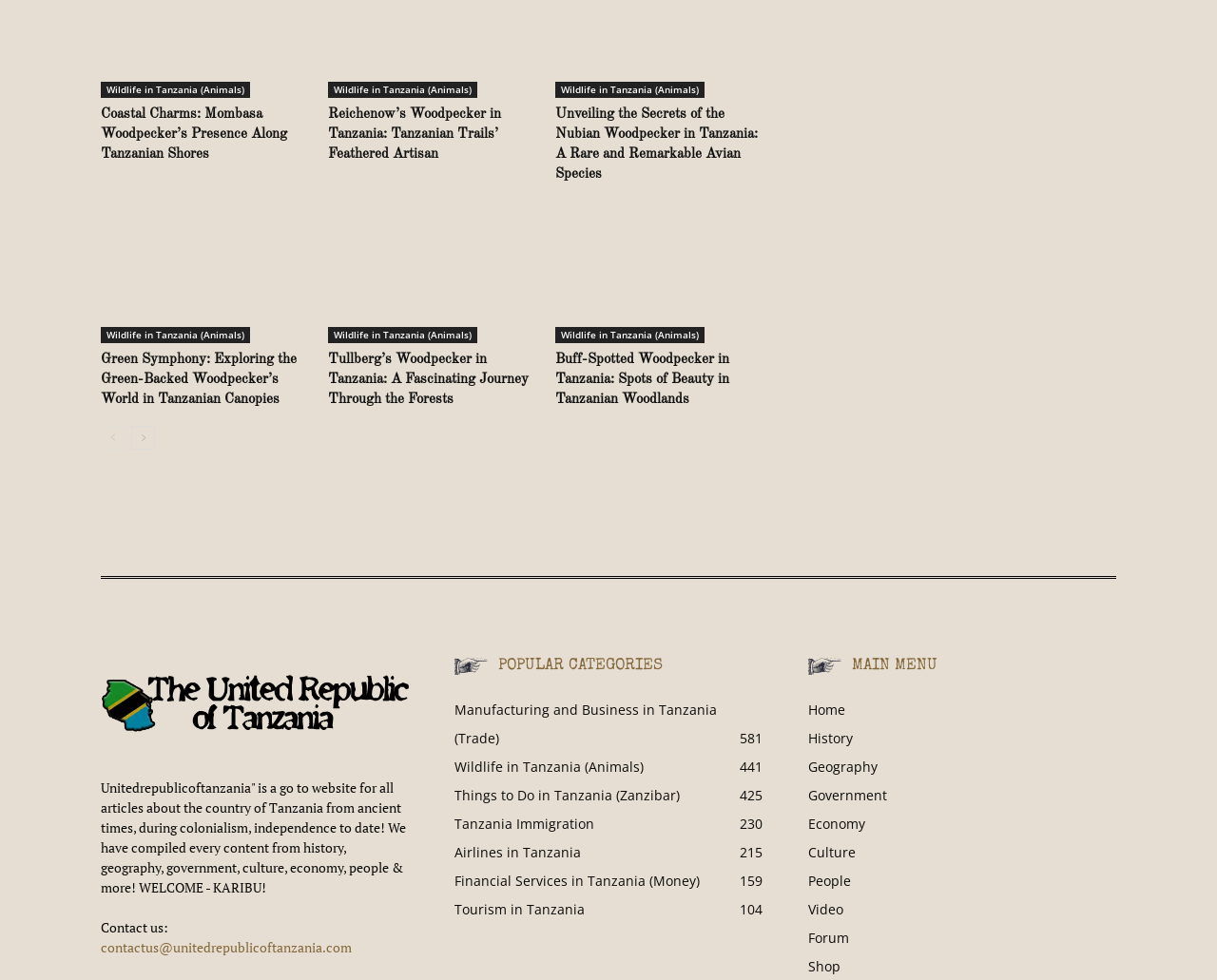Could you find the bounding box coordinates of the clickable area to complete this instruction: "Visit the main menu"?

[0.664, 0.664, 0.917, 0.695]